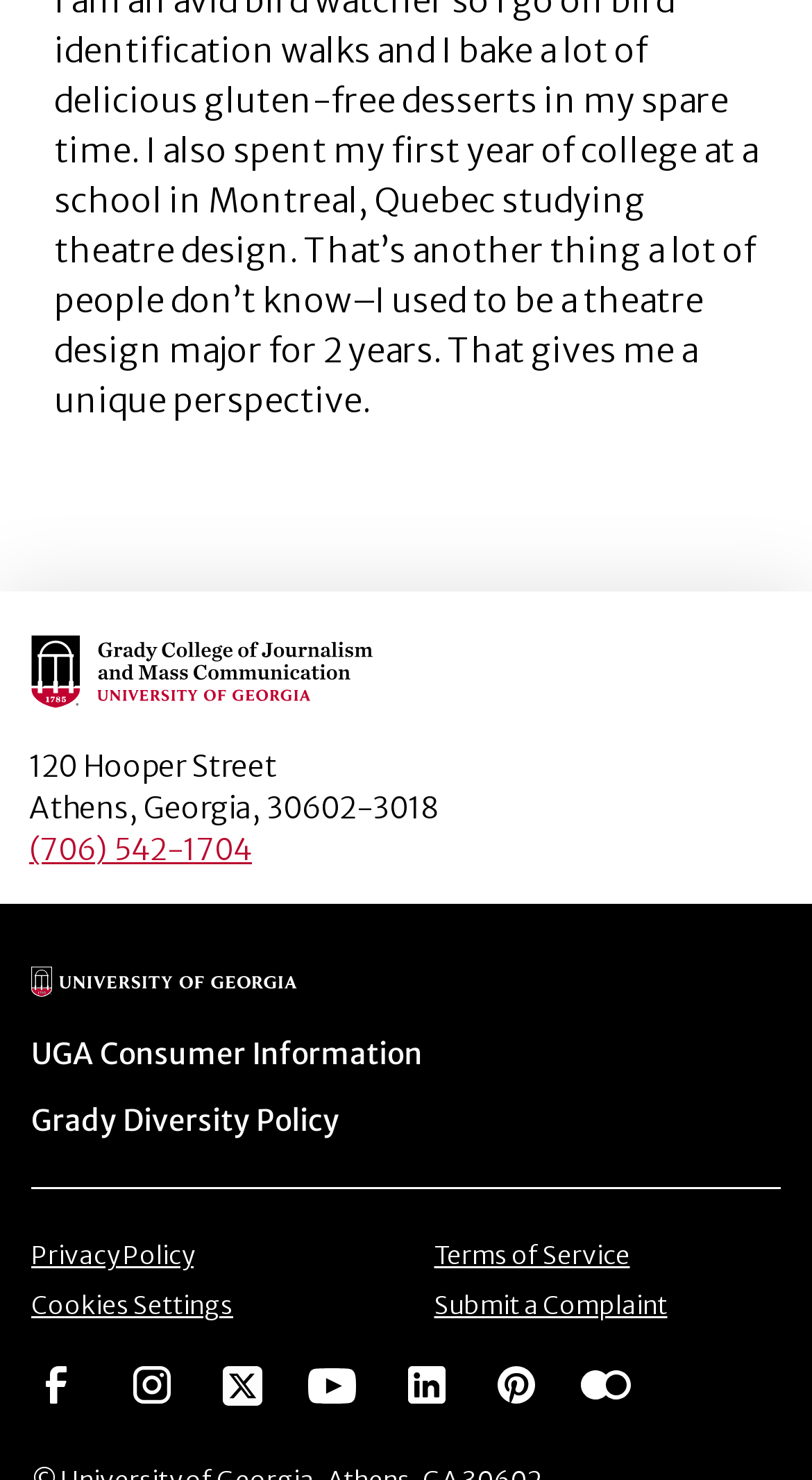Please identify the bounding box coordinates of the region to click in order to complete the given instruction: "Visit UGA Consumer Information". The coordinates should be four float numbers between 0 and 1, i.e., [left, top, right, bottom].

[0.038, 0.7, 0.521, 0.725]